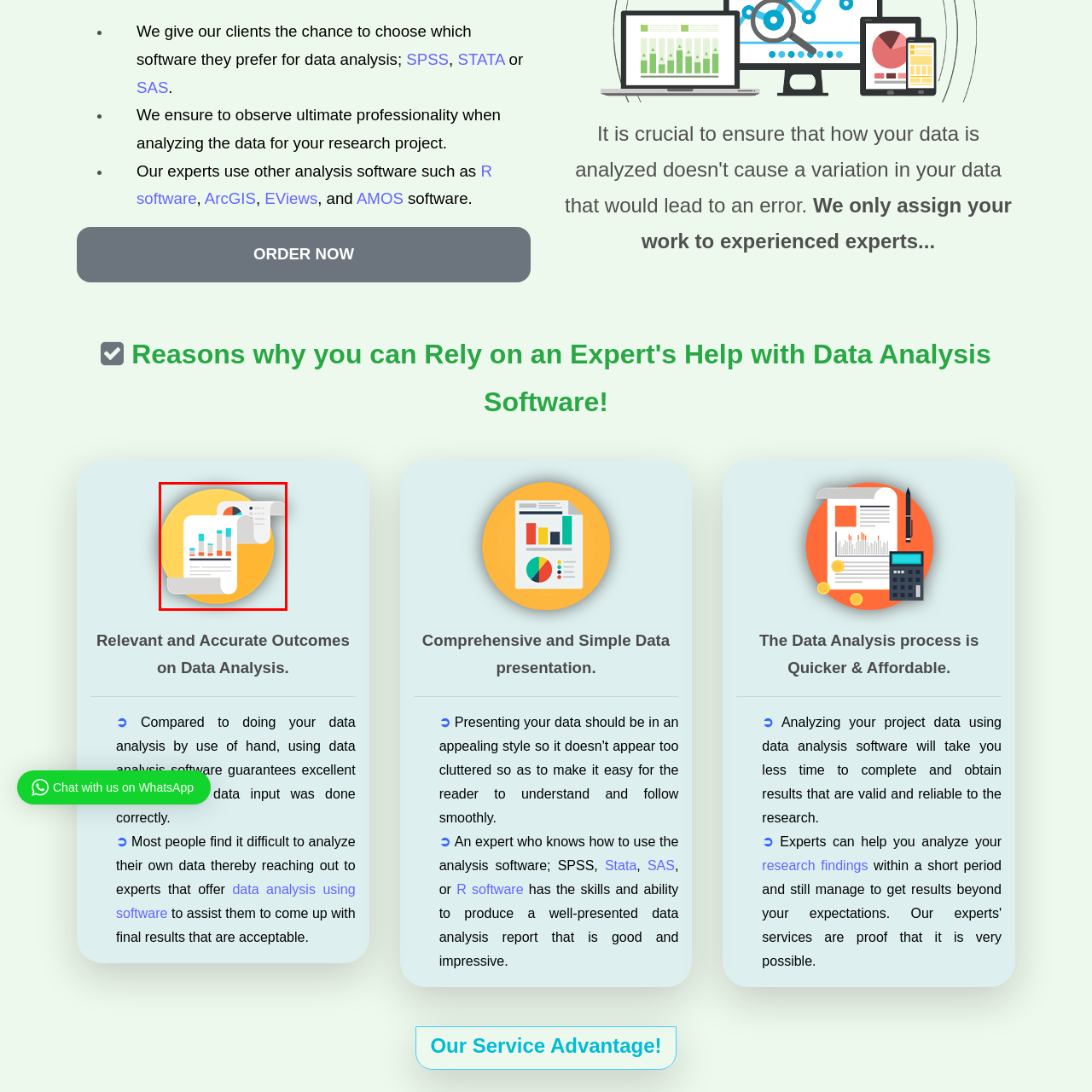Elaborate on the scene depicted inside the red bounding box.

This image illustrates the process of data analysis, depicting important elements such as charts and graphs which represent data visualization. A colorful pie chart and bar graph are depicted, highlighting the significance of presenting data accurately to convey research outcomes effectively. The background features a warm yellow circle, creating a vibrant contrast with the data visuals, suggesting clarity and insight. This representation emphasizes the benefits of using data analysis software, as referenced in the surrounding text about providing professional analysis services and ensuring accurate results for research projects.